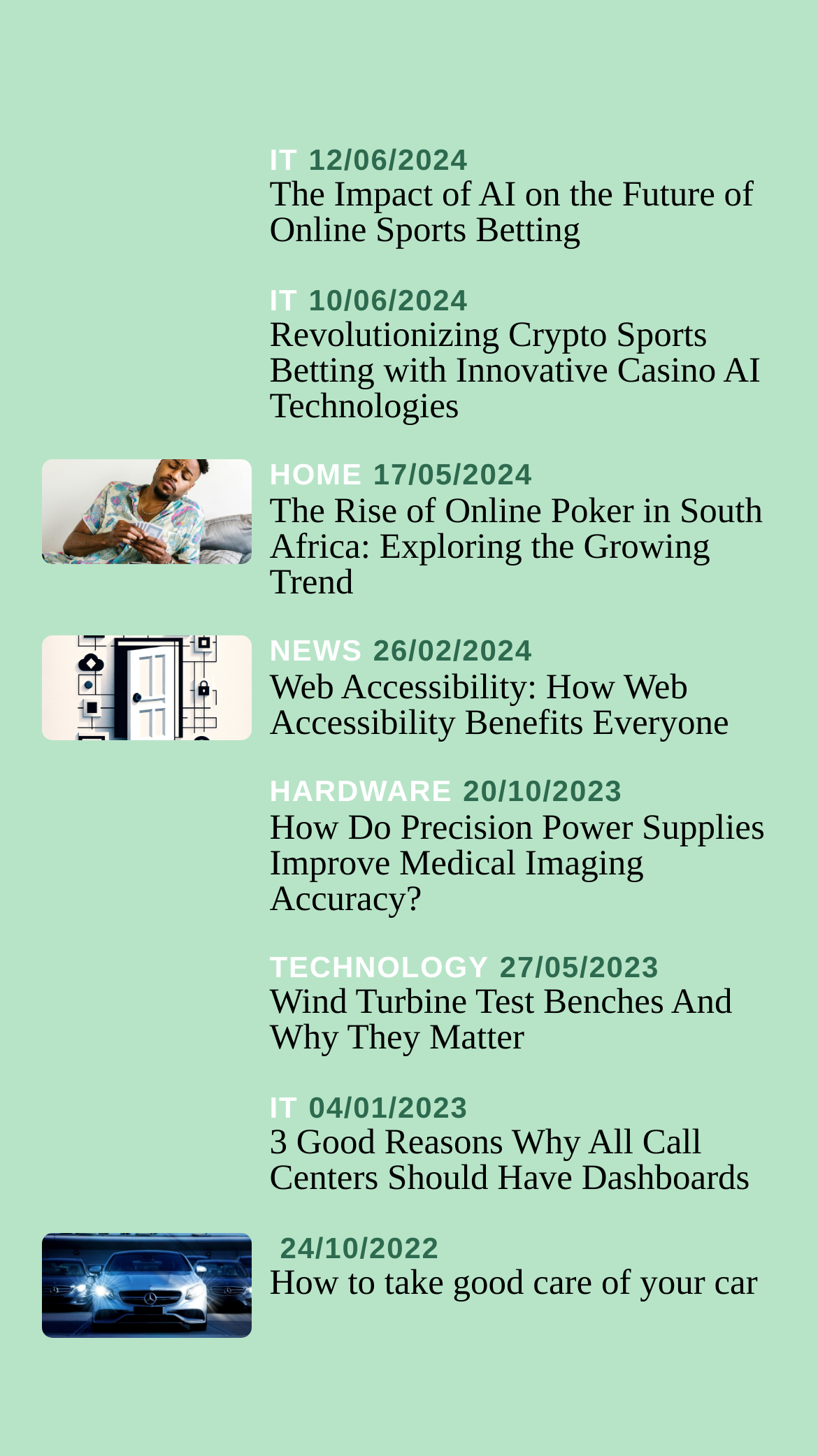What is the date of the oldest article?
Carefully analyze the image and provide a thorough answer to the question.

I examined the dates associated with each link and found that the oldest article is dated 24/10/2022, which is the date mentioned in the last link.